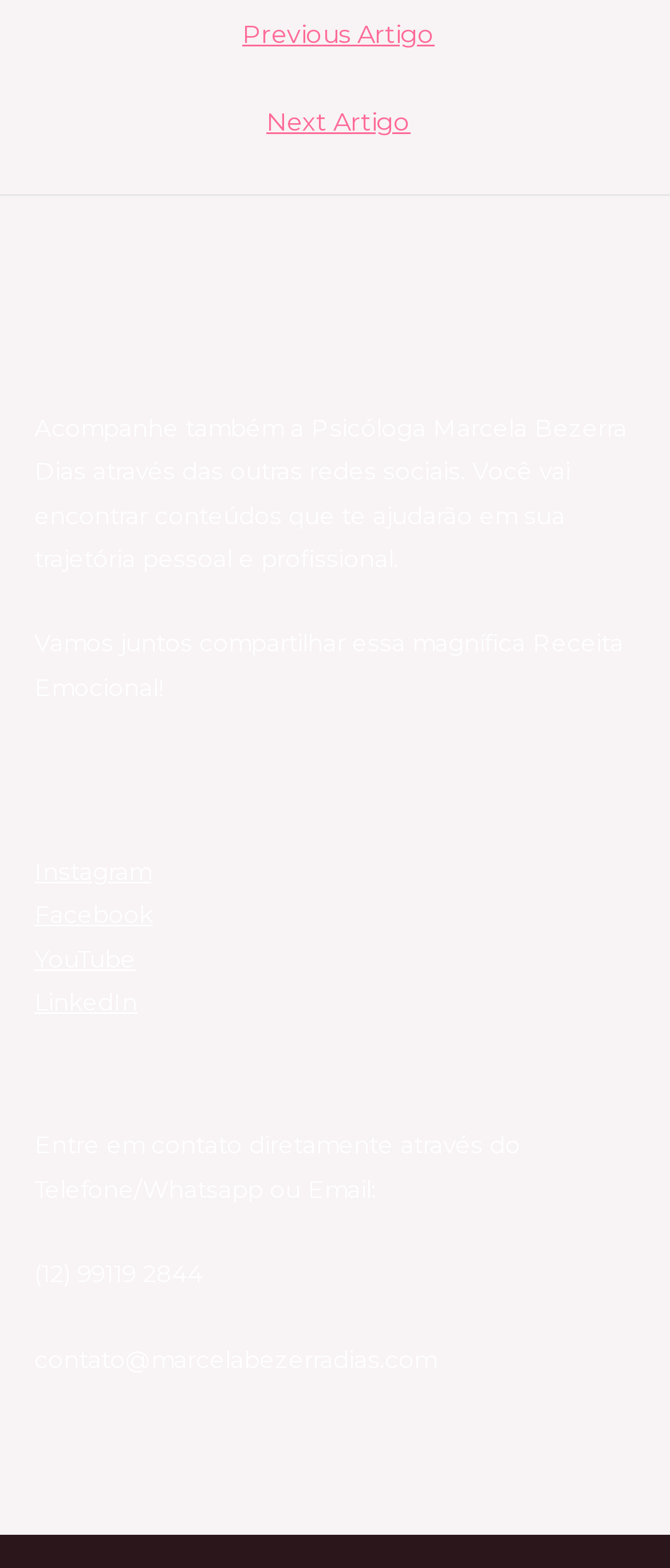What is the purpose of the footer widgets?
Please answer the question with a detailed and comprehensive explanation.

The footer widgets are used to provide additional information about the psychologist, such as services, contact information, and social media links. They are complementary elements that provide supplementary content to the main content of the webpage.